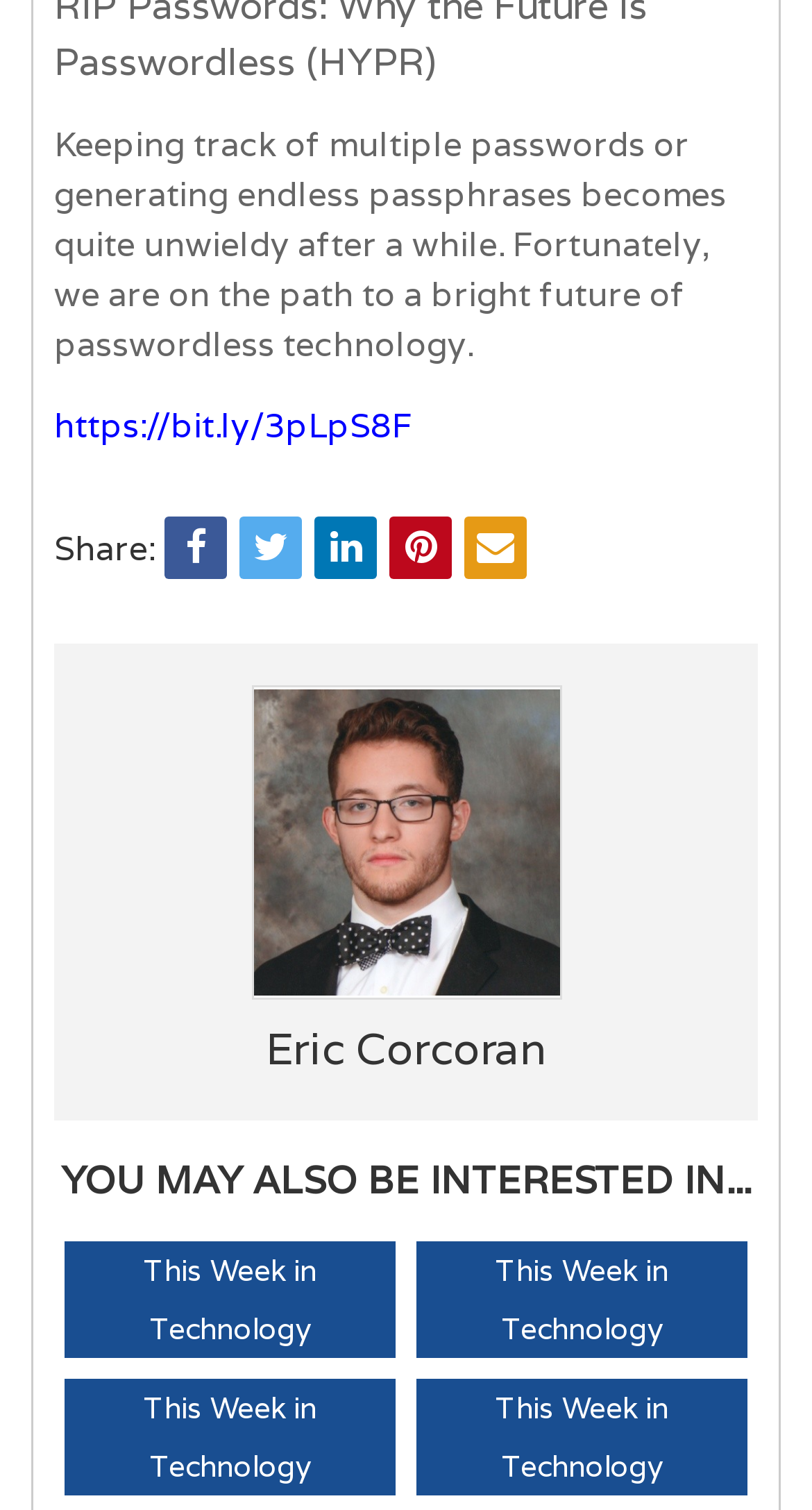Please locate the bounding box coordinates of the element that should be clicked to achieve the given instruction: "Share on Twitter".

[0.203, 0.342, 0.279, 0.384]